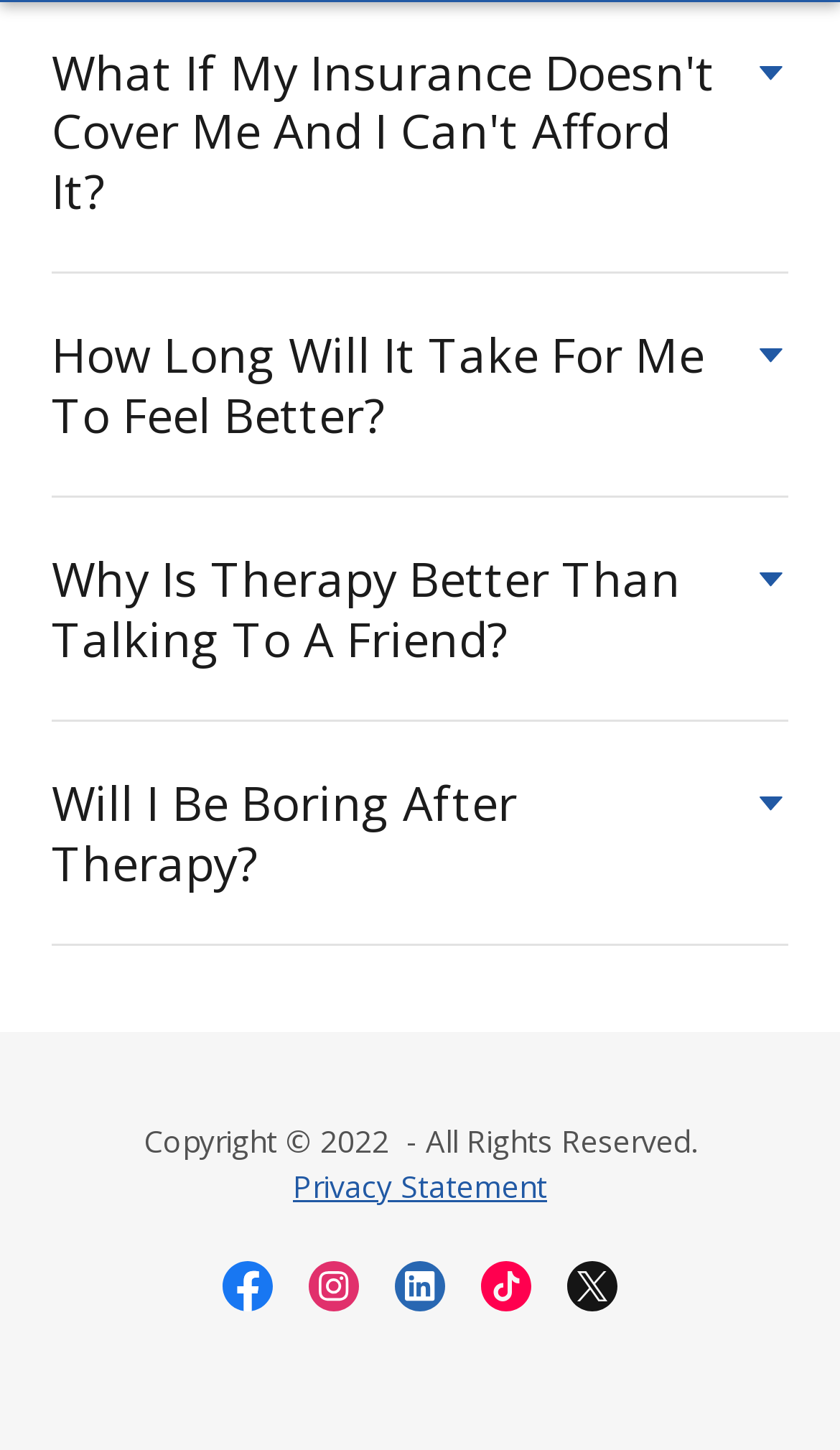Answer the question using only a single word or phrase: 
How many buttons are on the webpage?

4